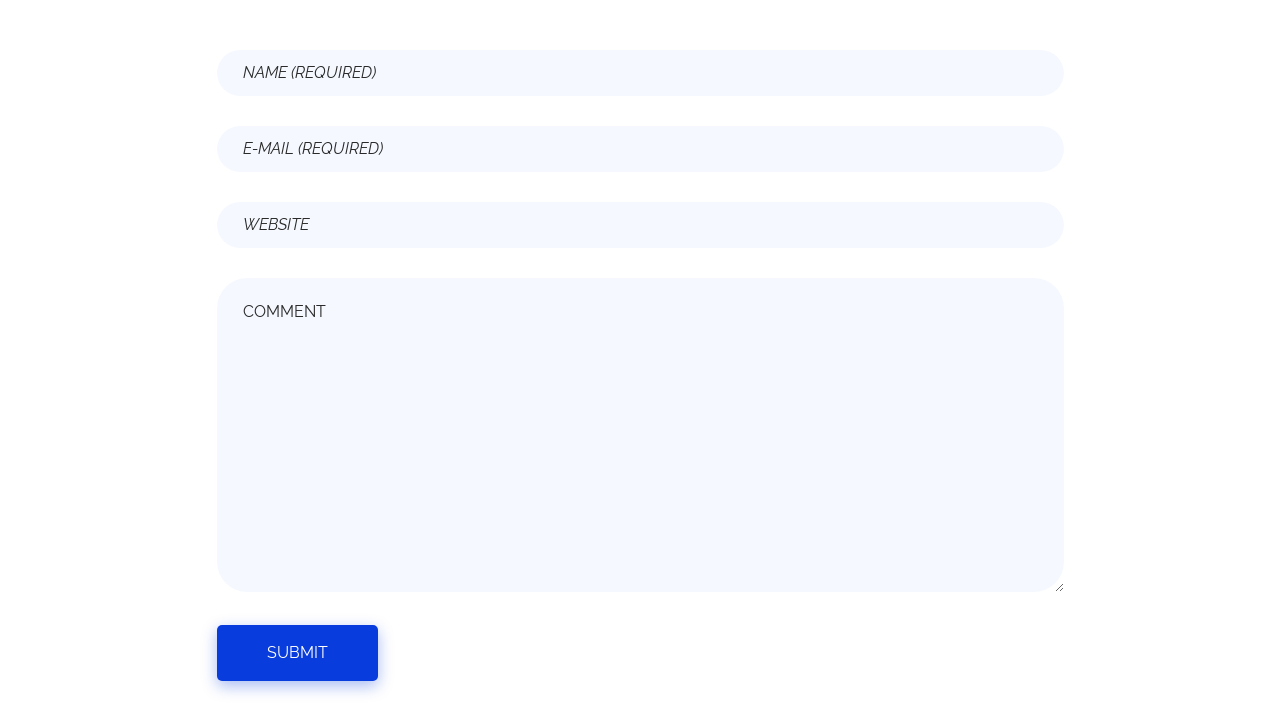Find the bounding box coordinates of the UI element according to this description: "name="url" placeholder="Website"".

[0.169, 0.287, 0.831, 0.352]